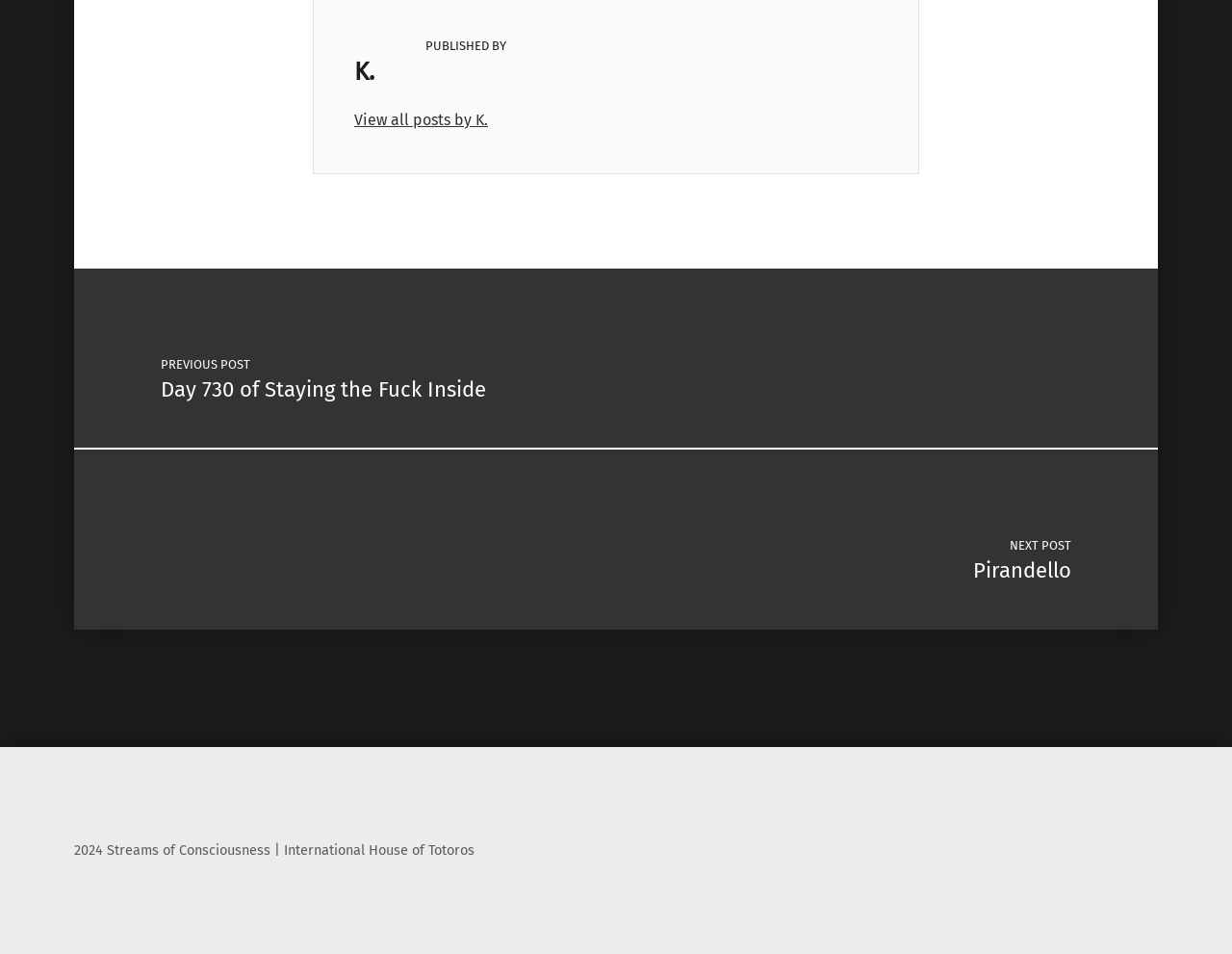Answer succinctly with a single word or phrase:
Who is the author of the posts?

K.